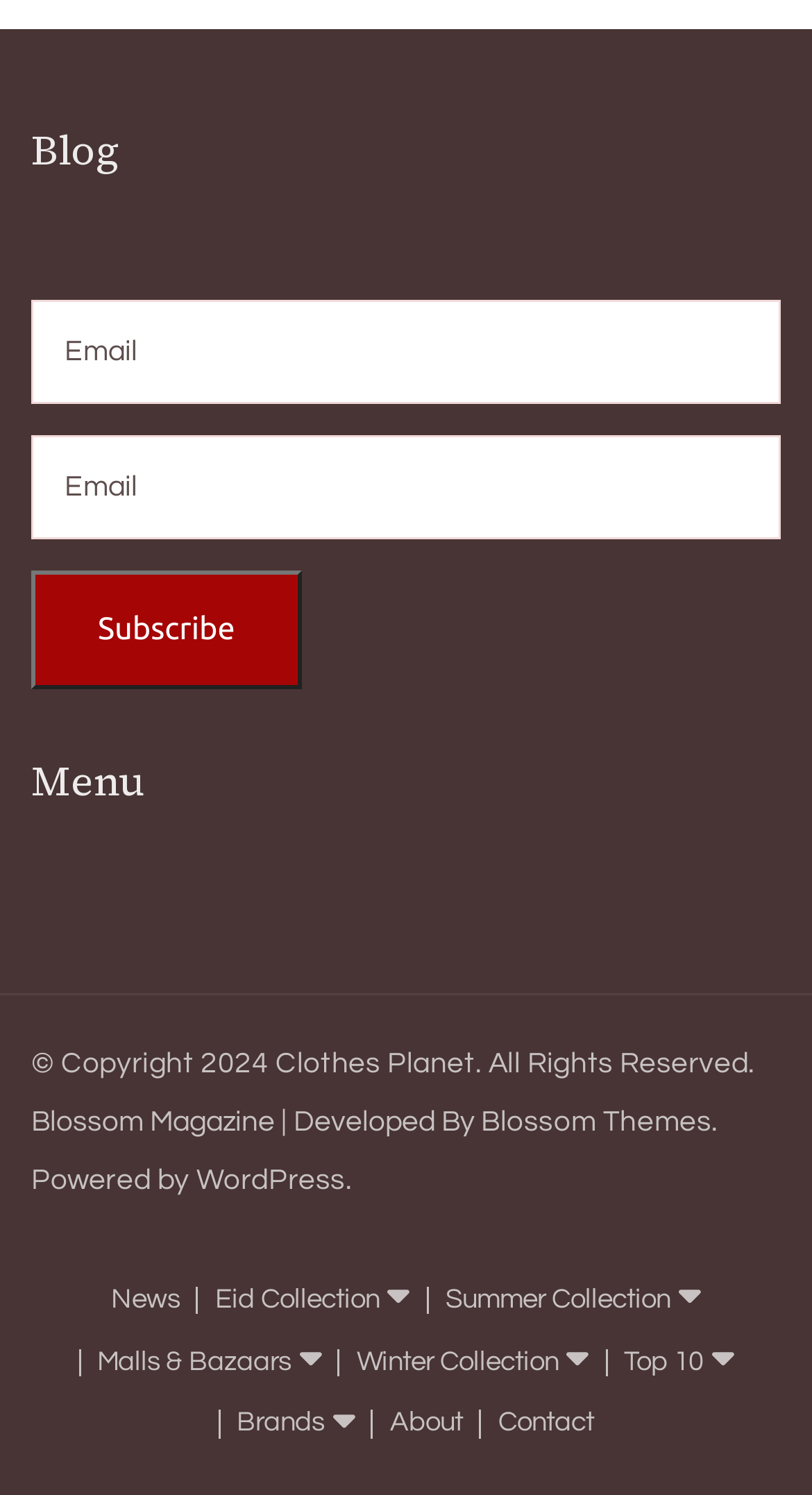Determine the bounding box coordinates of the element that should be clicked to execute the following command: "Subscribe to the blog".

[0.038, 0.382, 0.372, 0.461]